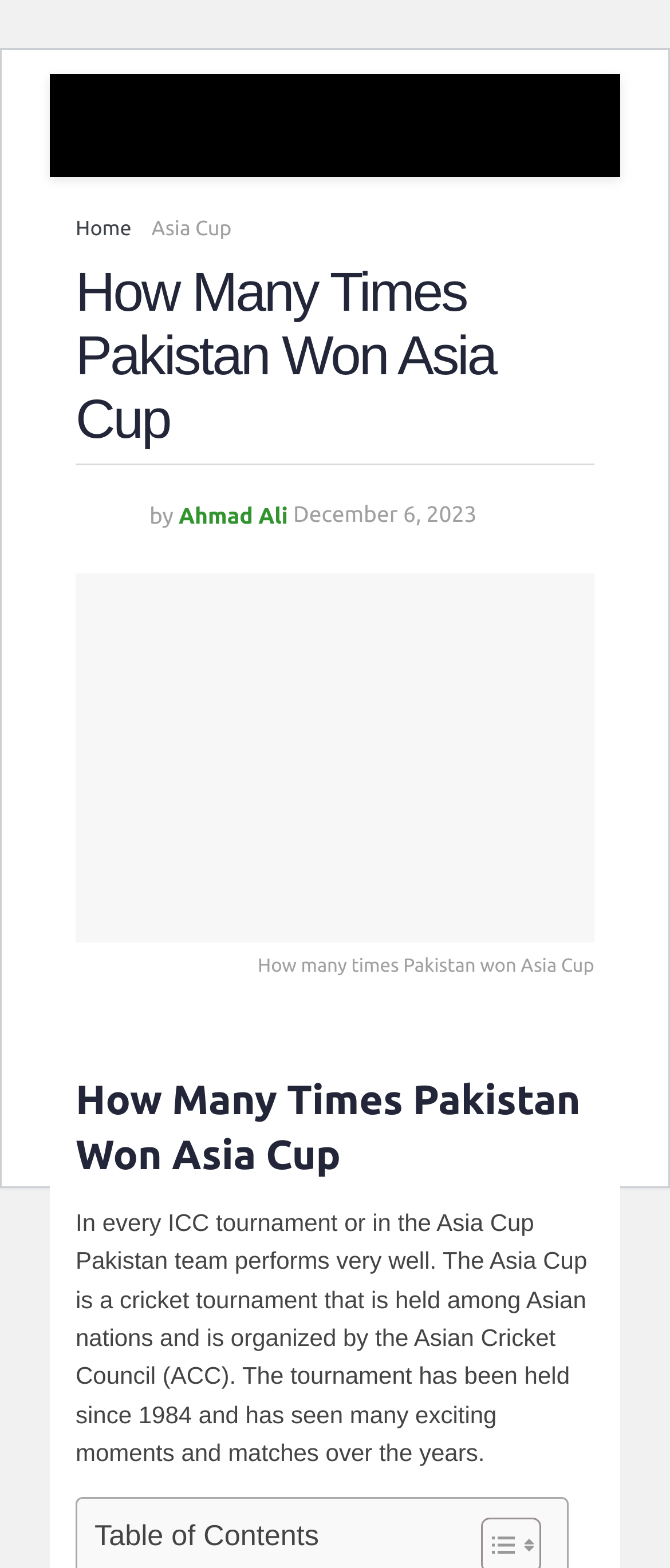Answer the question in one word or a short phrase:
What is the name of the author of this article?

Ahmad Ali